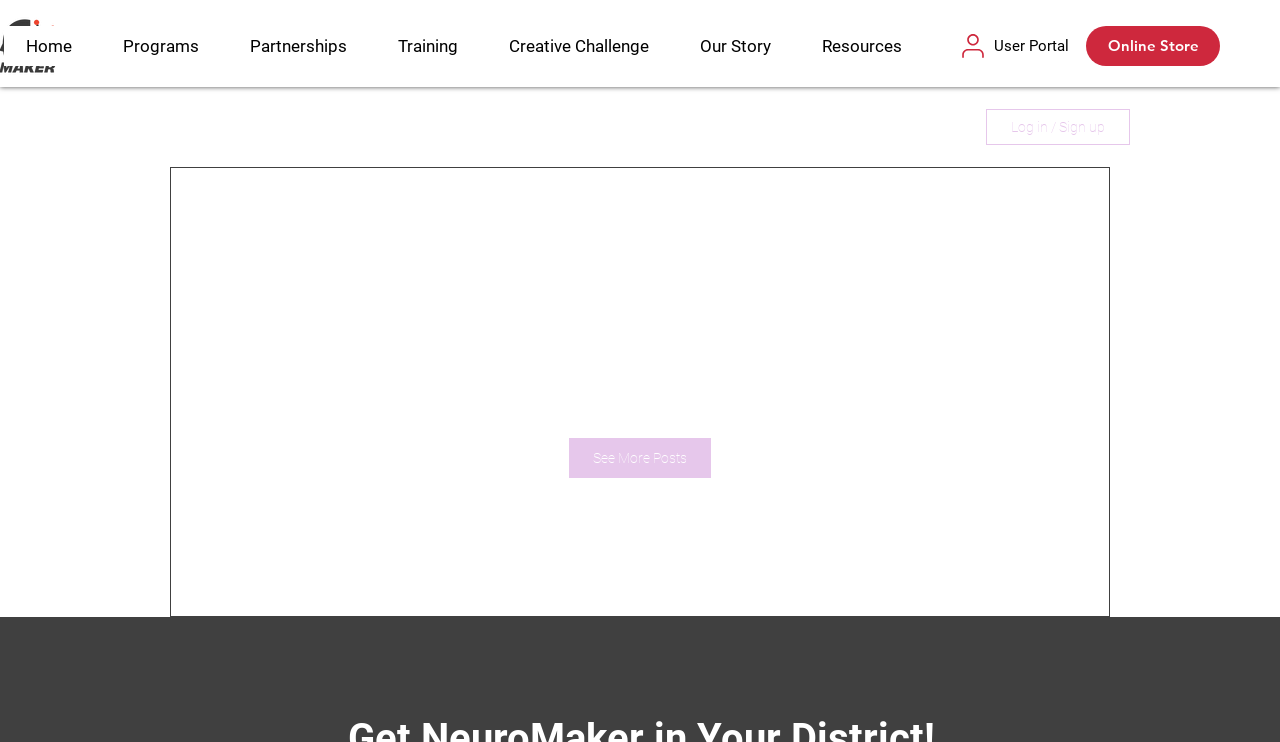Use a single word or phrase to answer the question: 
What is the purpose of the 'Log in / Sign up' button?

To log in or sign up